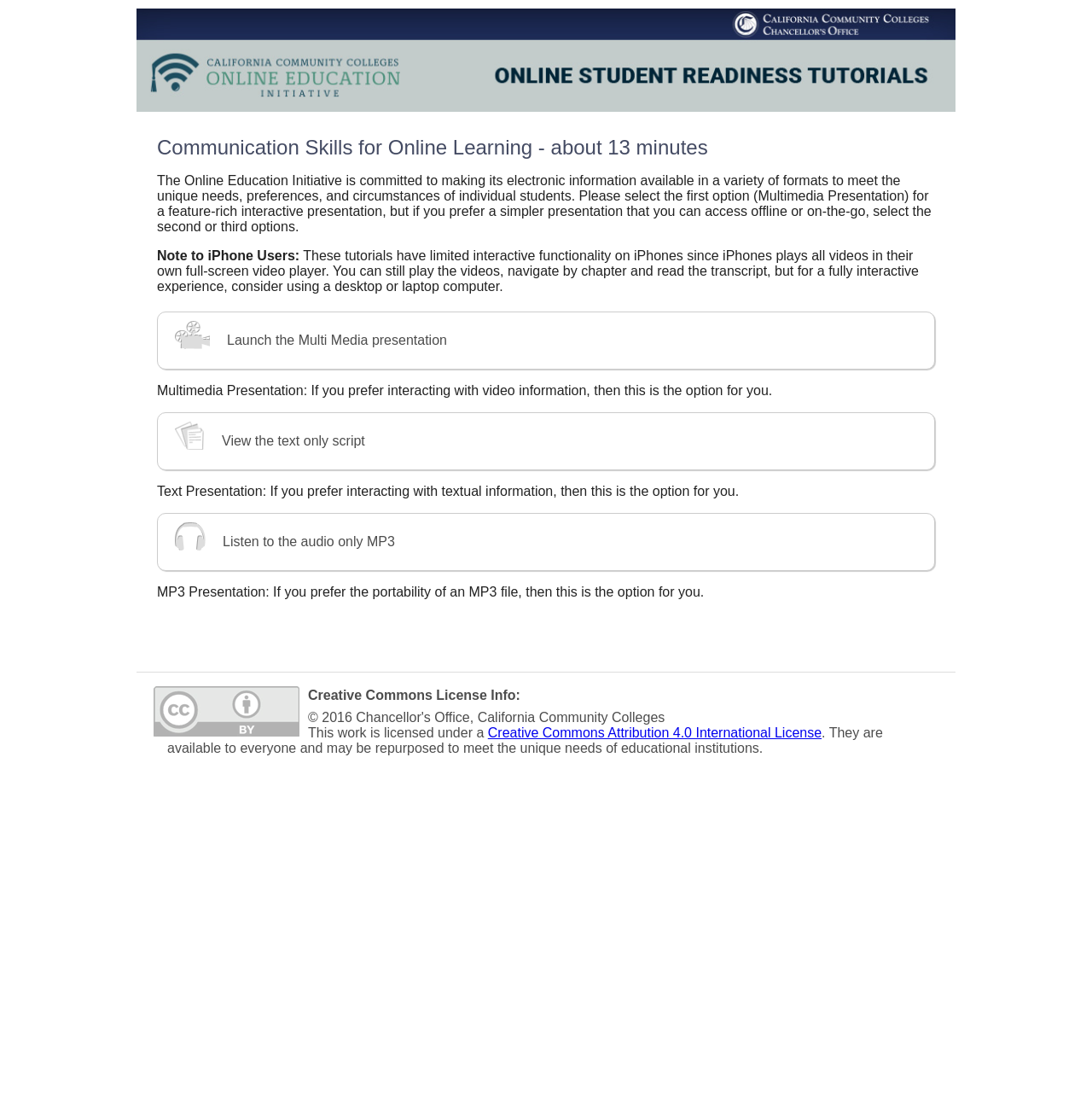Generate the text of the webpage's primary heading.

Online Student Readiness Tutorials